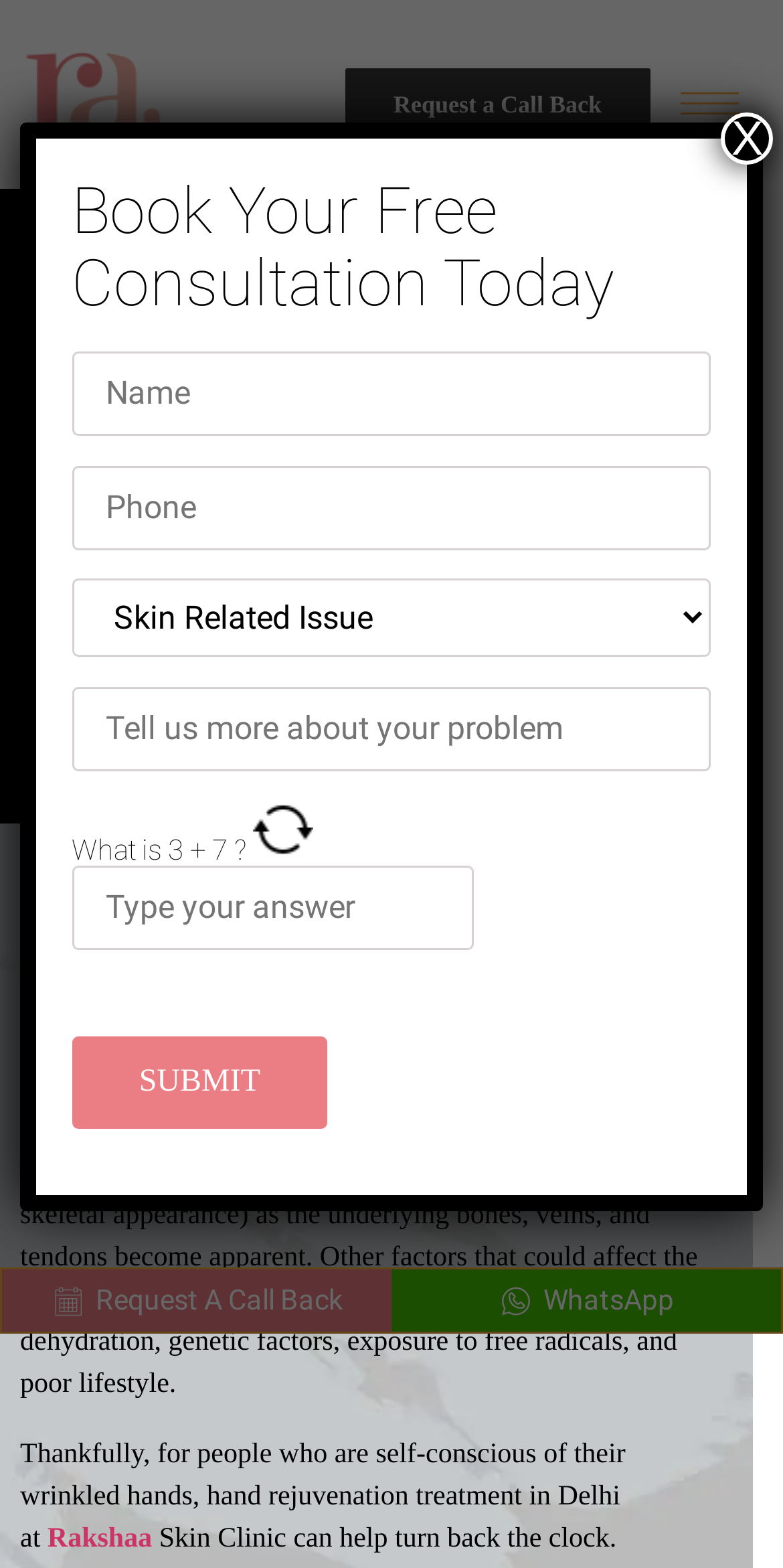Answer the following query concisely with a single word or phrase:
What is the purpose of hand rejuvenation treatment?

To restore youthful look